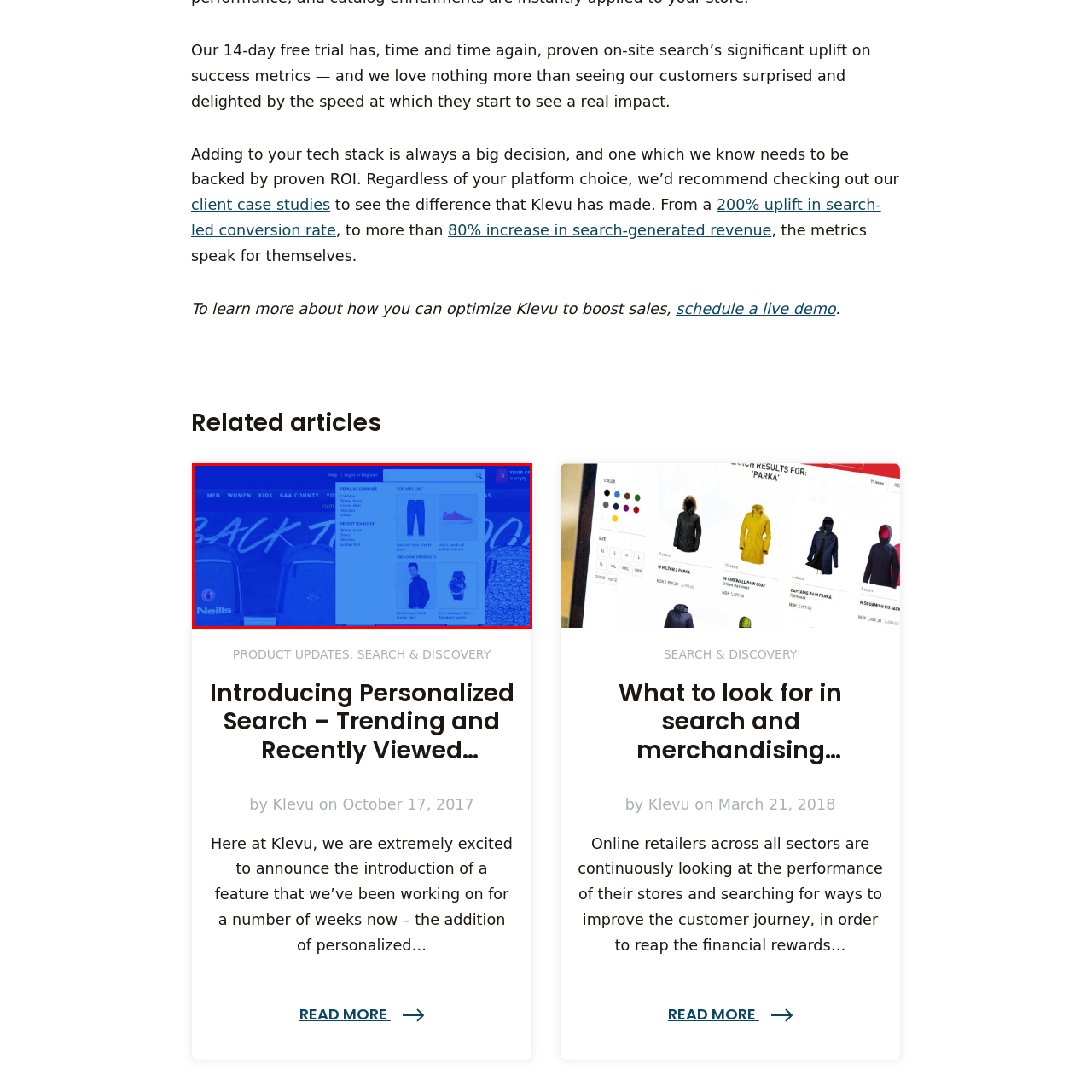Observe the image enclosed by the red border and respond to the subsequent question with a one-word or short phrase:
What type of products are shown underneath the 'YOU MAY LIKE' panel?

Trousers and footwear